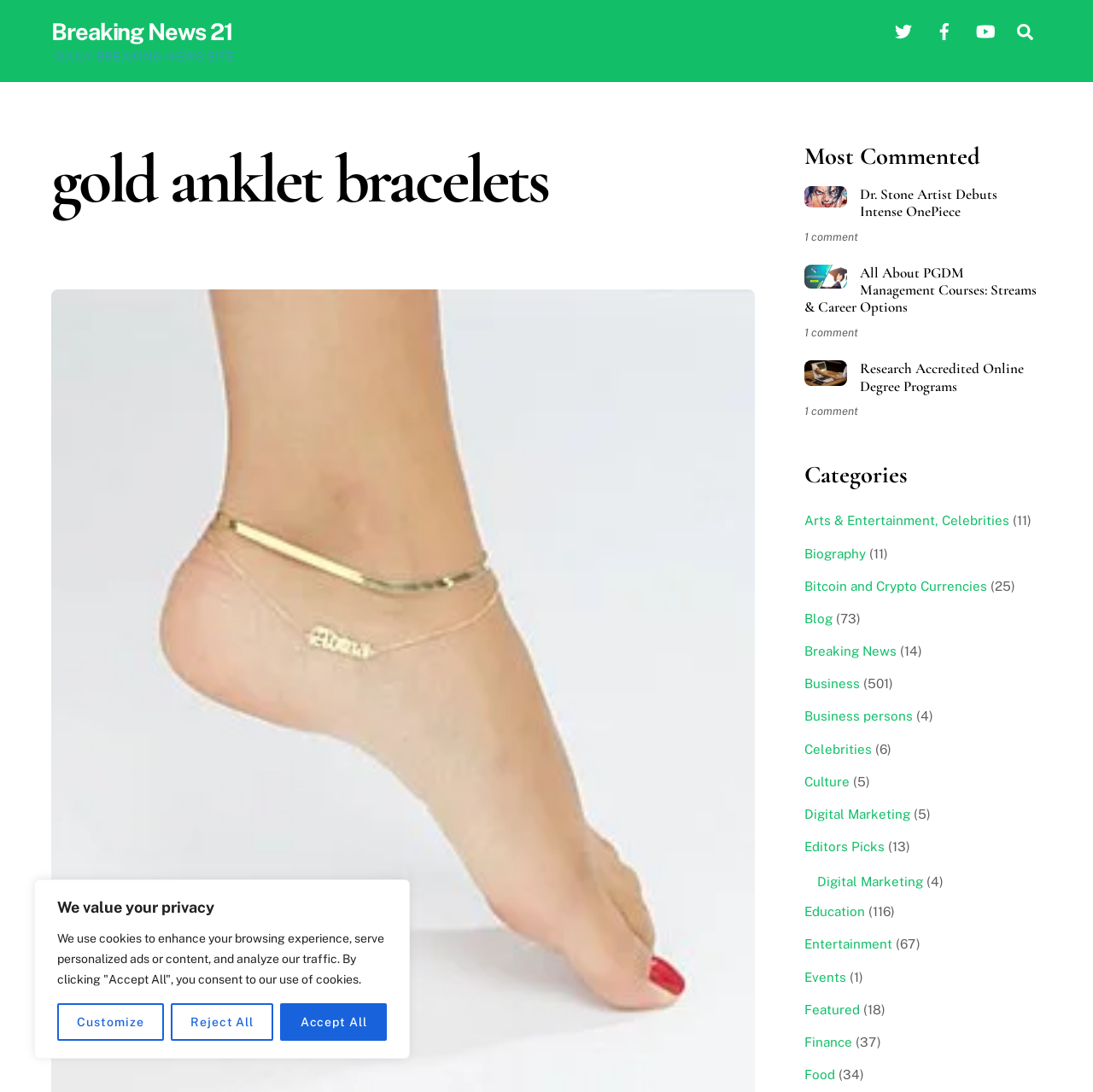Please analyze the image and provide a thorough answer to the question:
What is the last category in the categories list?

The last category in the categories list can be found by scrolling down to the bottom of the categories list, where 'Food' is the last category.